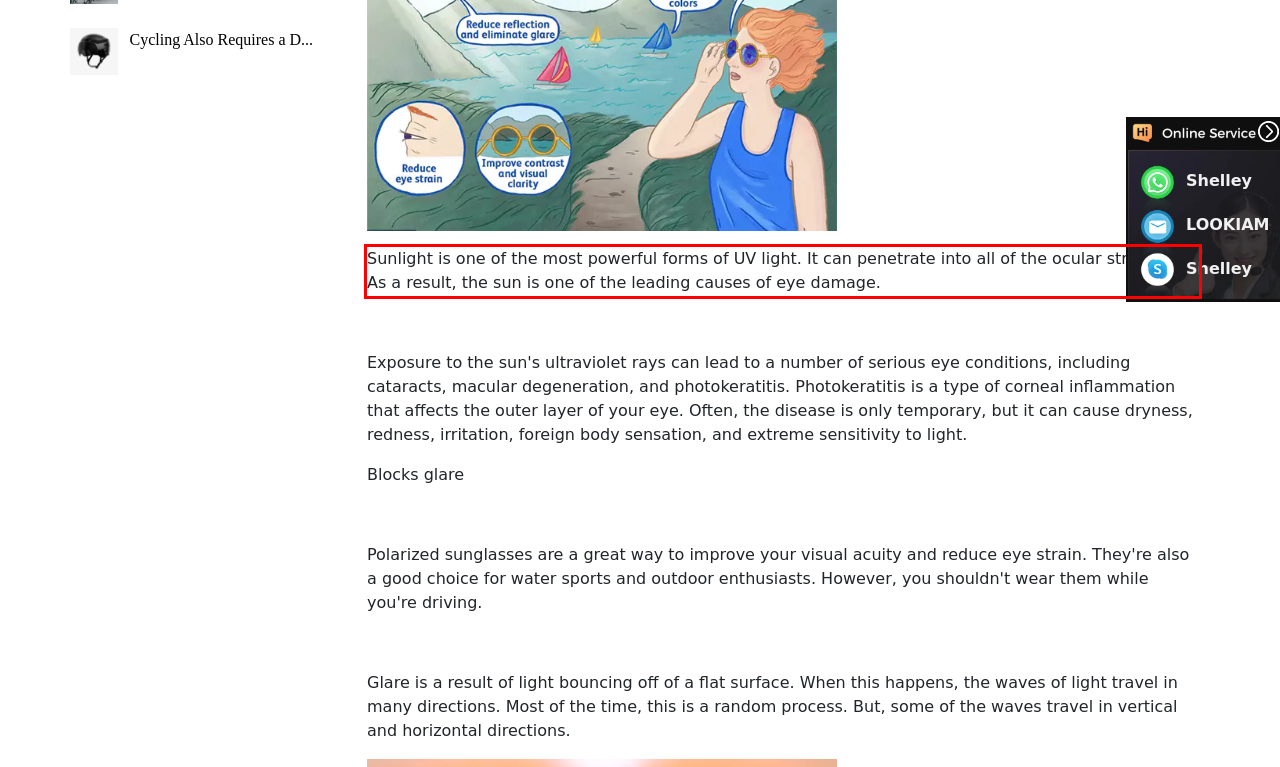Identify the red bounding box in the webpage screenshot and perform OCR to generate the text content enclosed.

Sunlight is one of the most powerful forms of UV light. It can penetrate into all of the ocular structures. As a result, the sun is one of the leading causes of eye damage.